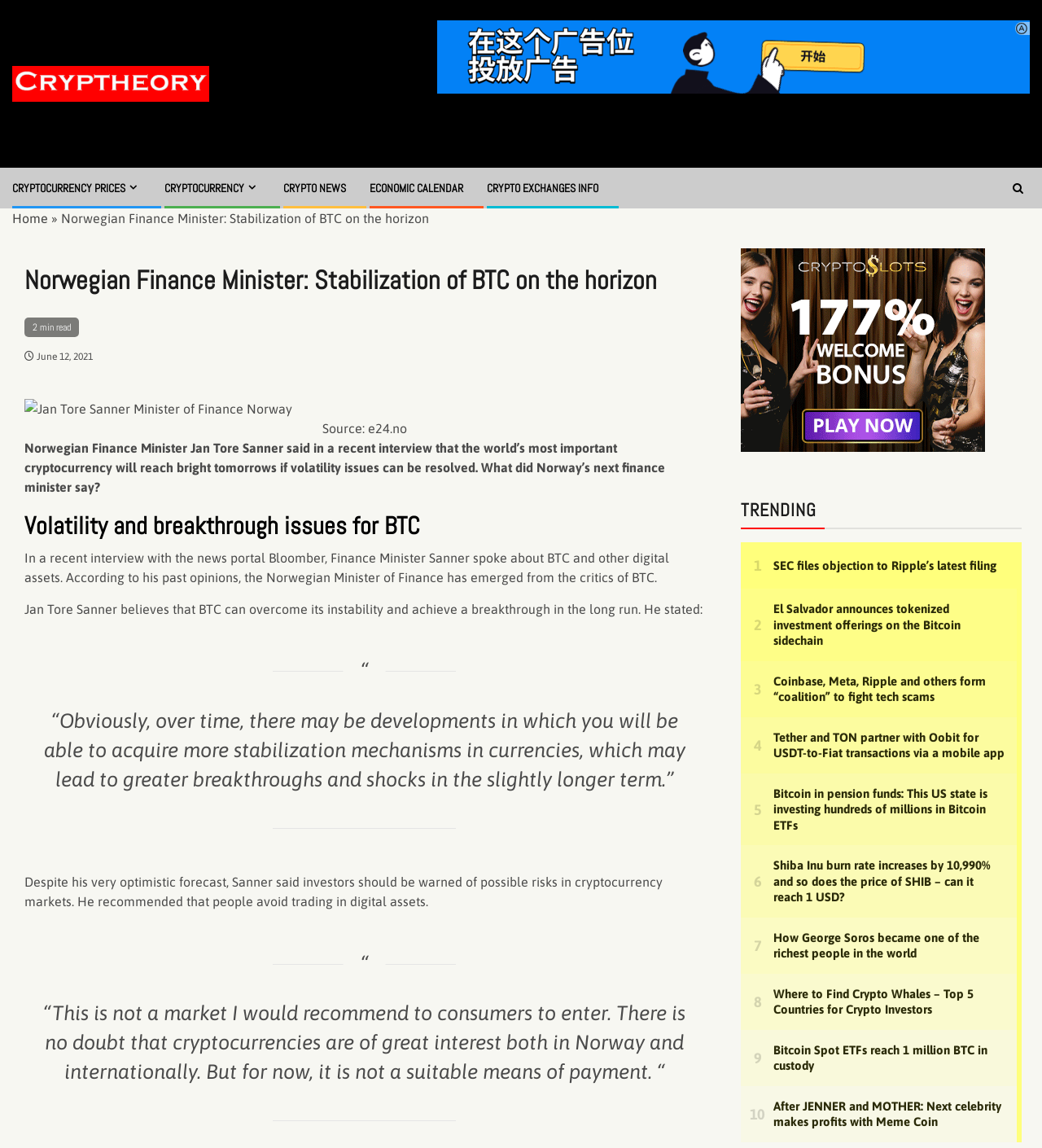Locate the bounding box coordinates of the clickable element to fulfill the following instruction: "Read the news about Norwegian Finance Minister". Provide the coordinates as four float numbers between 0 and 1 in the format [left, top, right, bottom].

[0.023, 0.227, 0.676, 0.261]